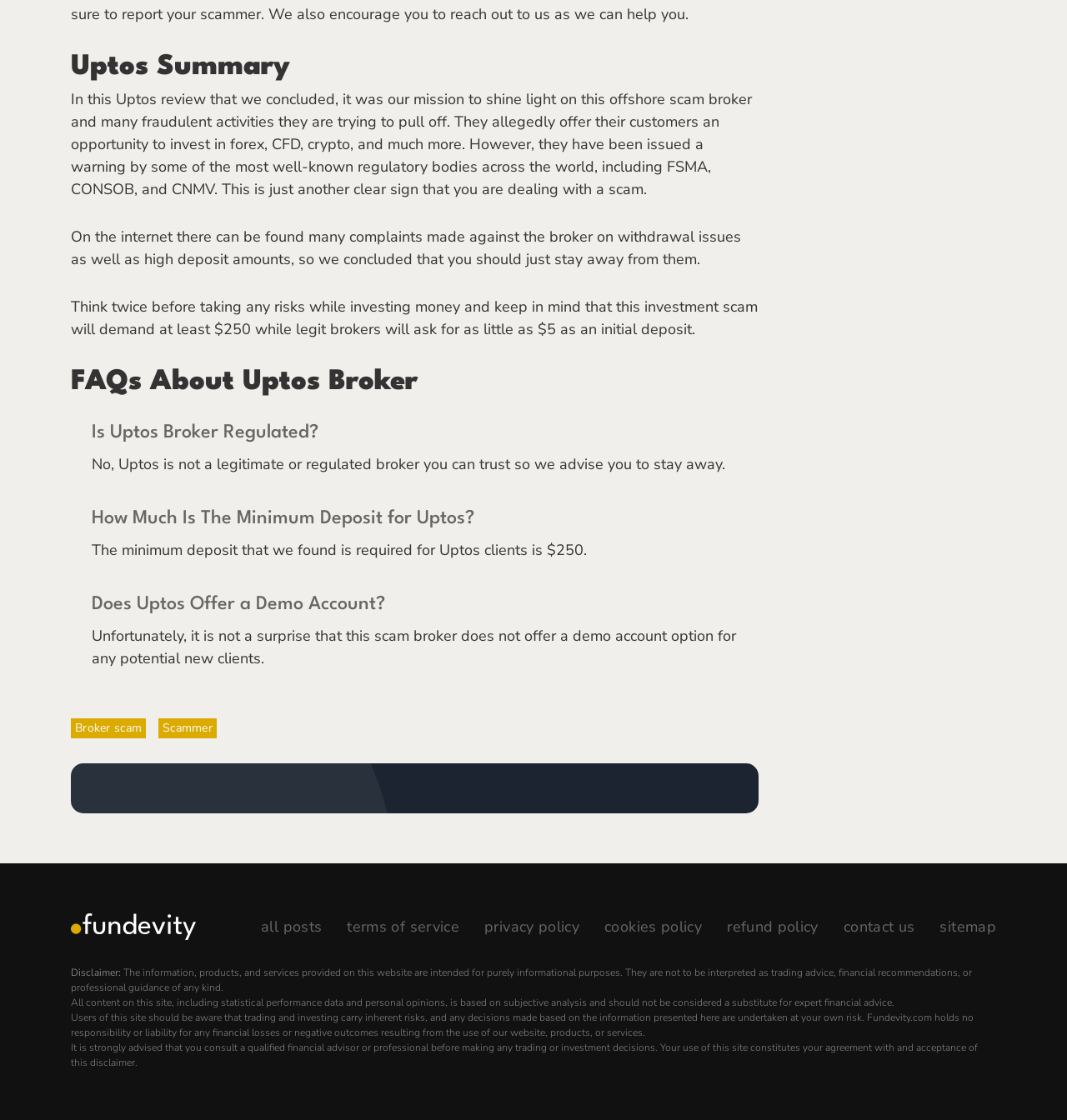Locate the bounding box coordinates of the element to click to perform the following action: 'Contact 'us''. The coordinates should be given as four float values between 0 and 1, in the form of [left, top, right, bottom].

[0.791, 0.819, 0.857, 0.837]